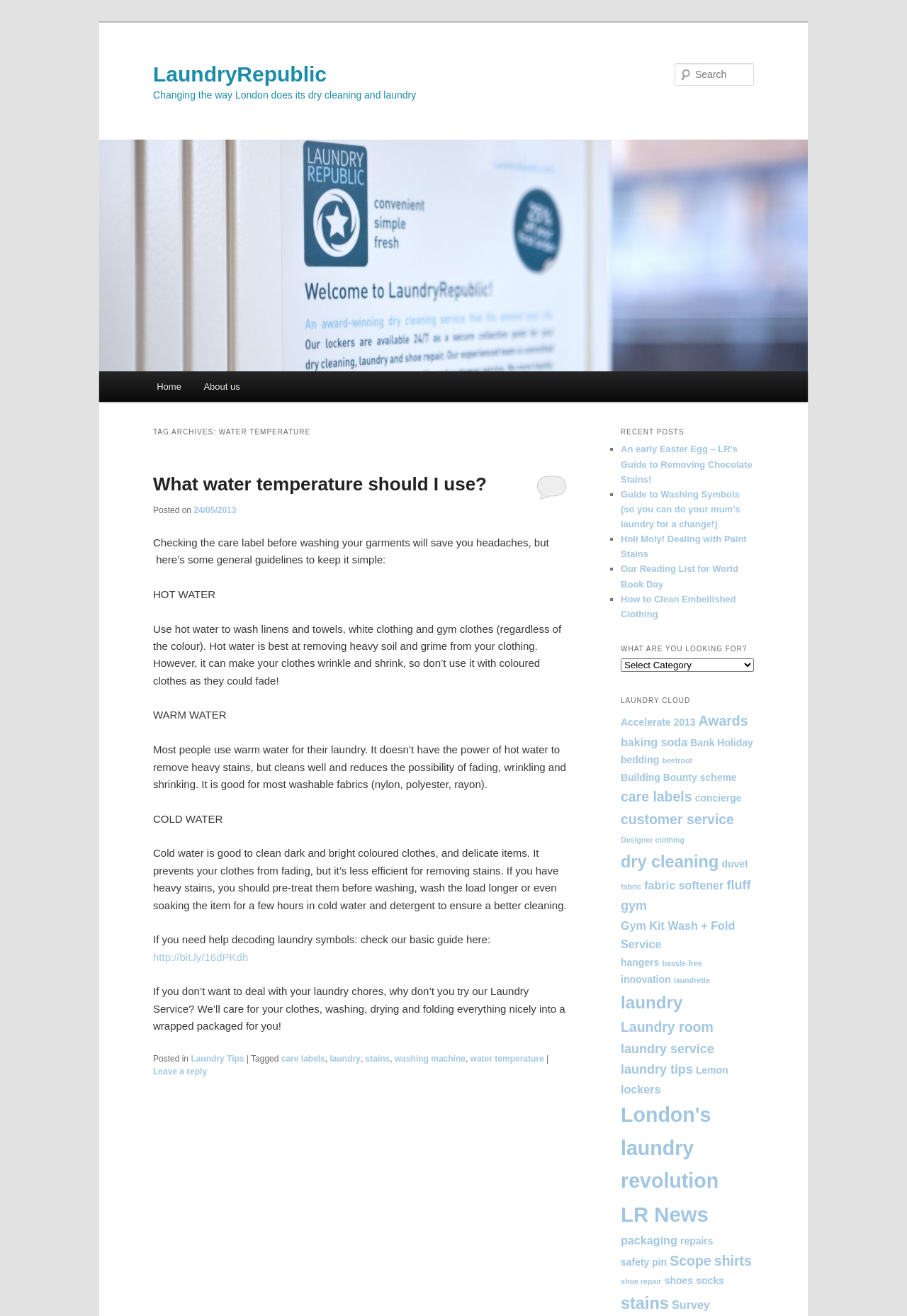Please answer the following question as detailed as possible based on the image: 
What is the purpose of hot water in laundry?

According to the article, hot water is best at removing heavy soil and grime from clothing, as stated in the paragraph under the heading 'HOT WATER'.